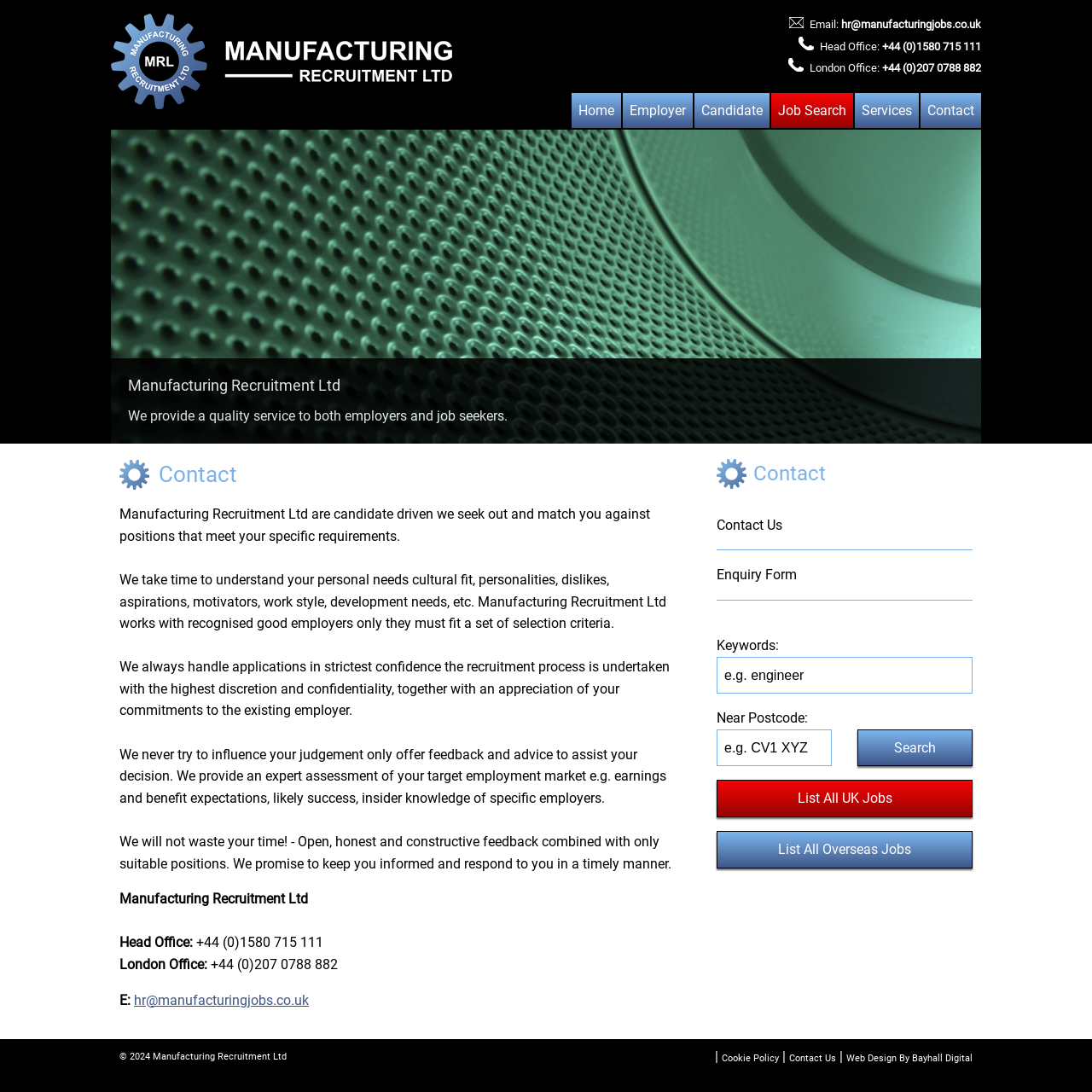Give a short answer to this question using one word or a phrase:
What is the company name?

Manufacturing Recruitment Ltd